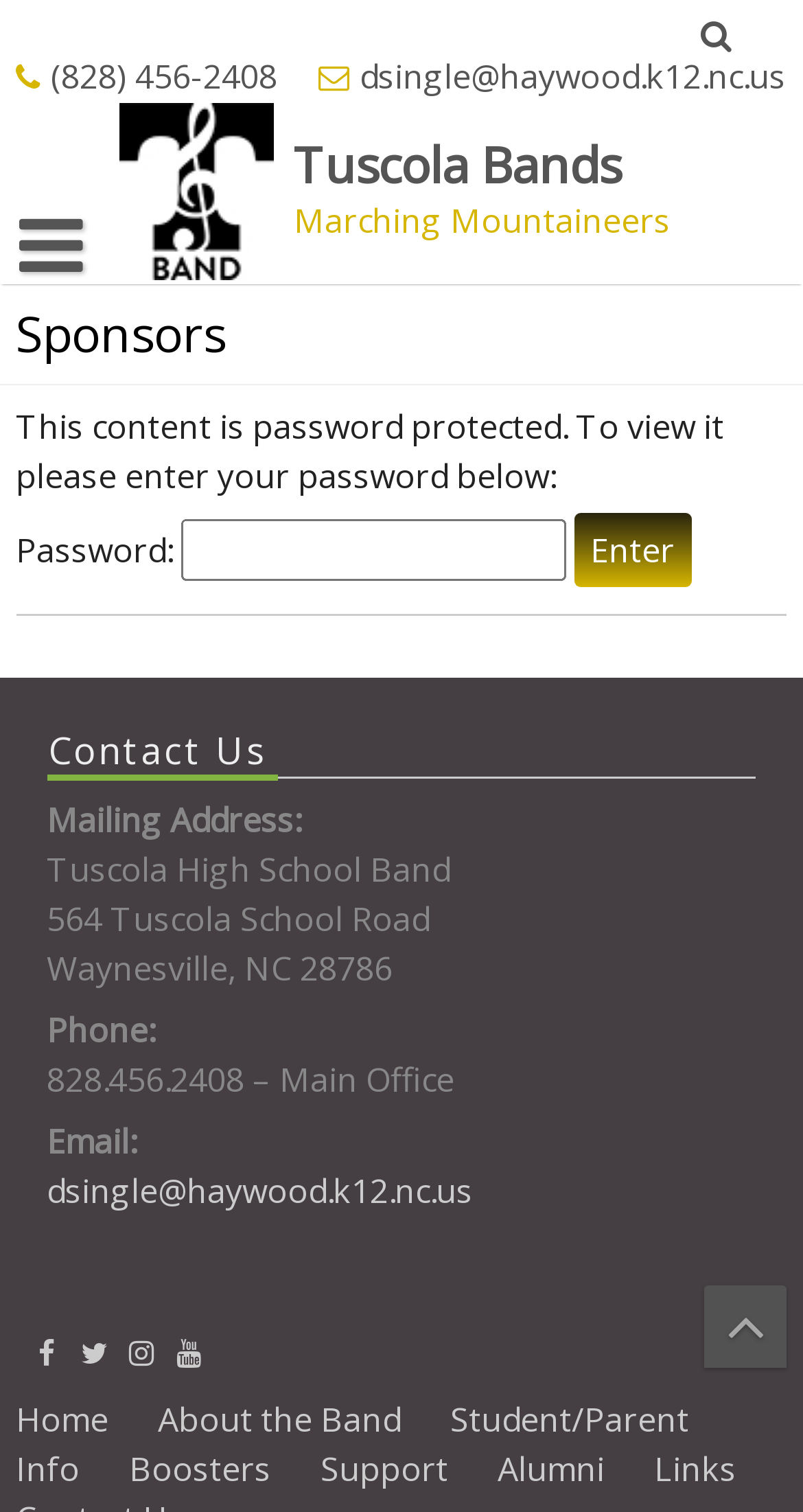Please locate the bounding box coordinates of the region I need to click to follow this instruction: "Click the 'dsingle@haywood.k12.nc.us' email link".

[0.058, 0.773, 0.589, 0.803]